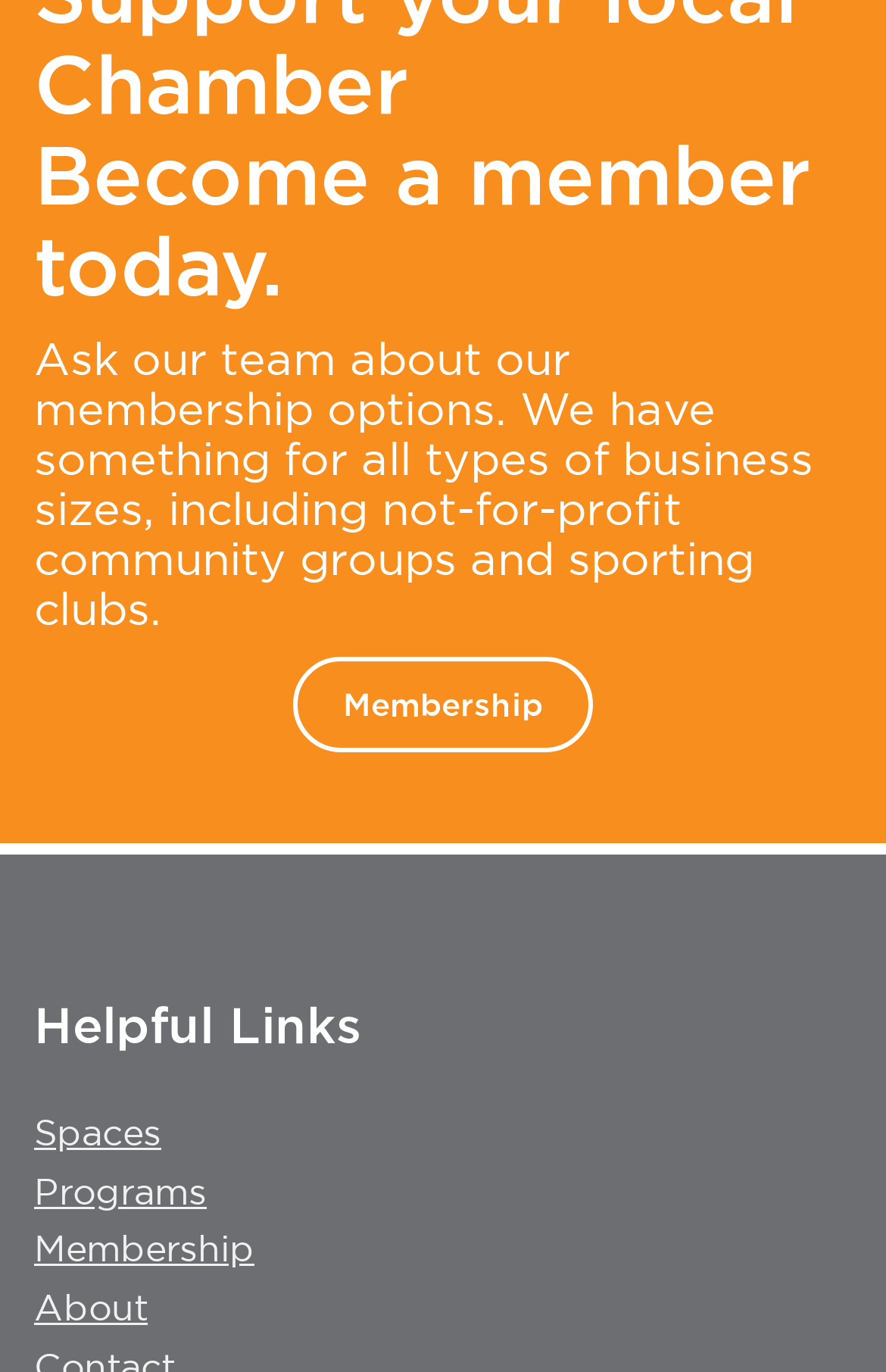Provide a short, one-word or phrase answer to the question below:
What type of organizations are mentioned in the static text?

not-for-profit community groups and sporting clubs